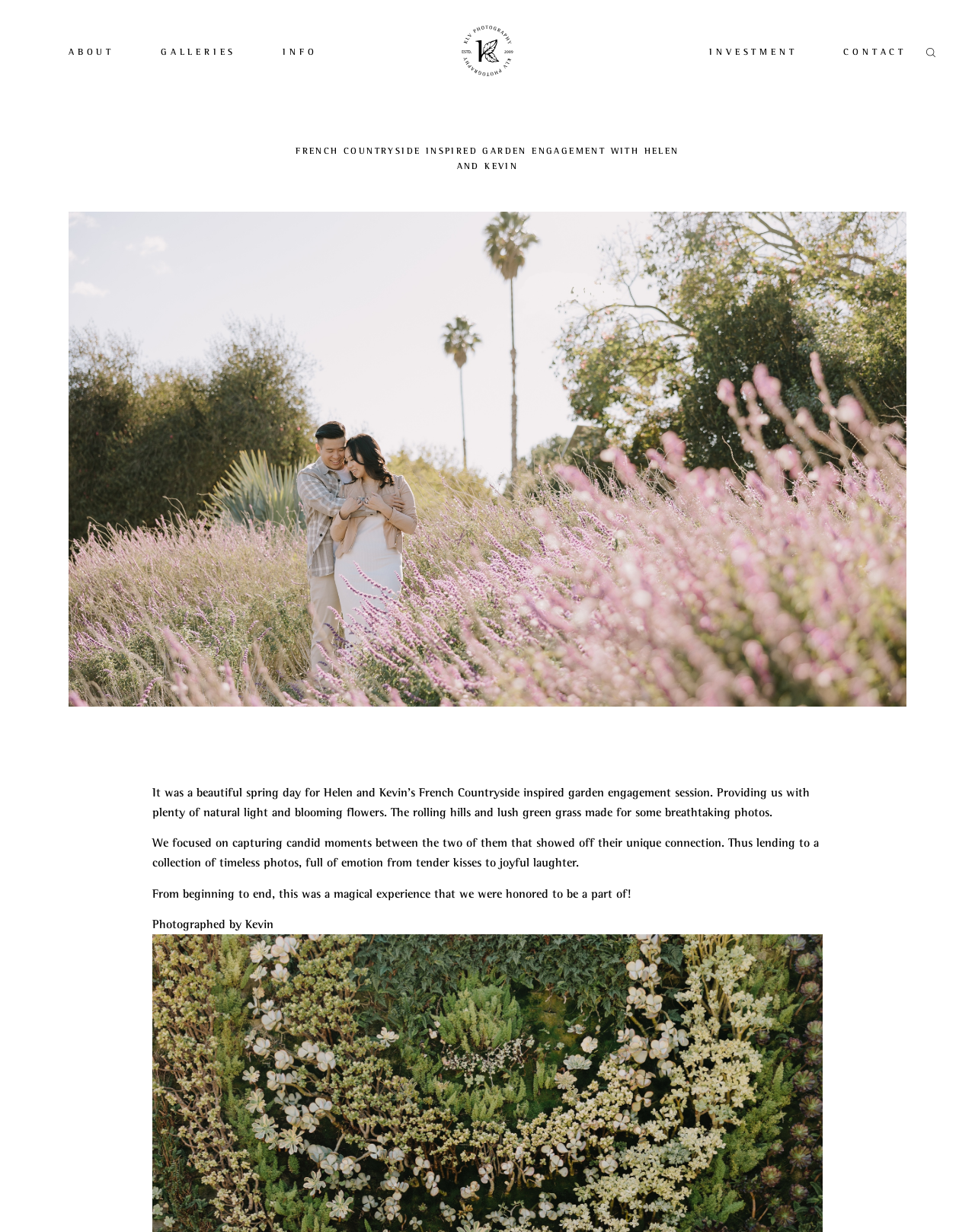Please find the bounding box coordinates of the element that must be clicked to perform the given instruction: "Search for something". The coordinates should be four float numbers from 0 to 1, i.e., [left, top, right, bottom].

[0.568, 0.033, 0.961, 0.052]